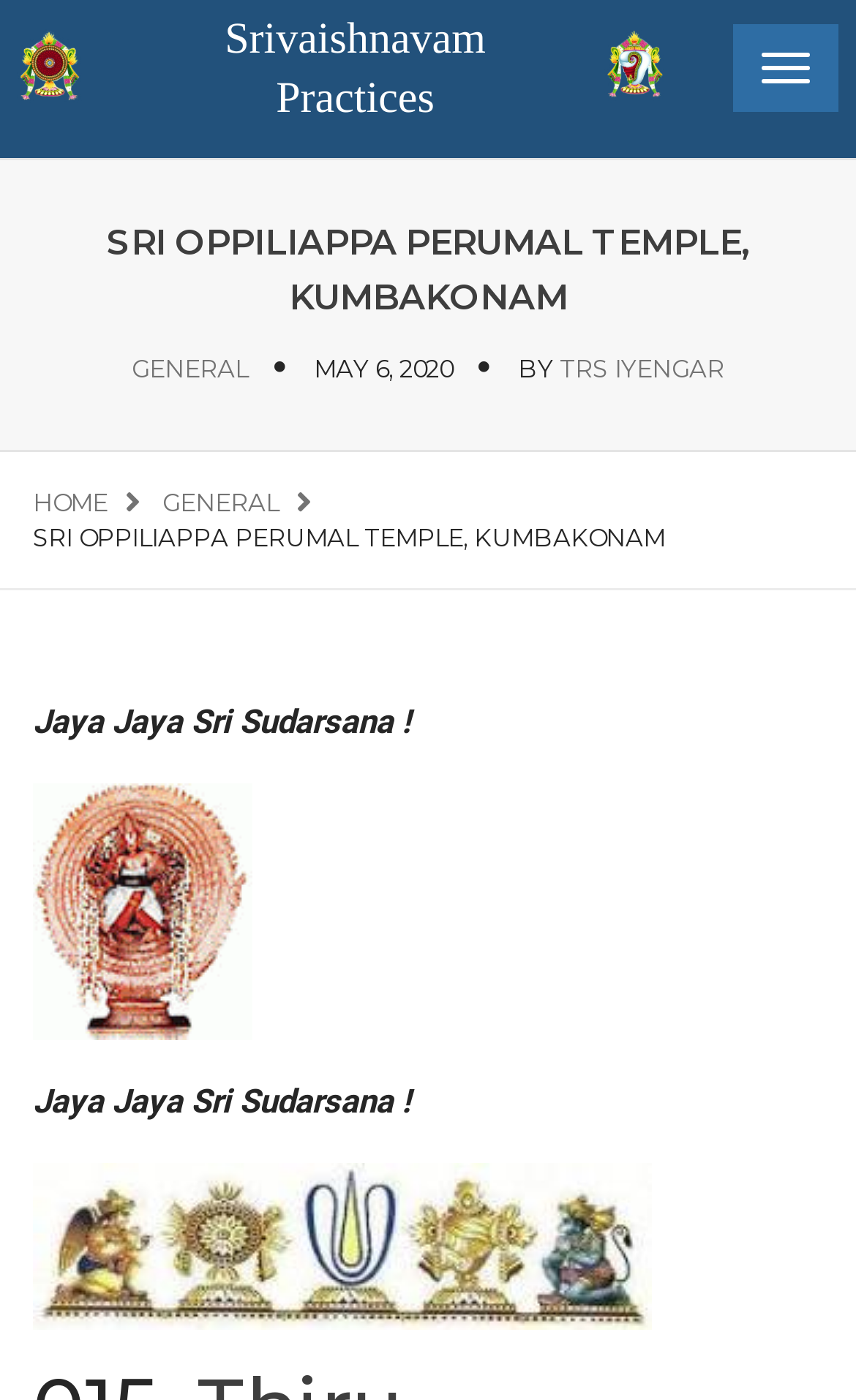What is the name of the deity in the first image?
Refer to the image and give a detailed answer to the query.

The first image on the webpage is of a deity named 'Sri Sudarsana' which is mentioned in the image description.